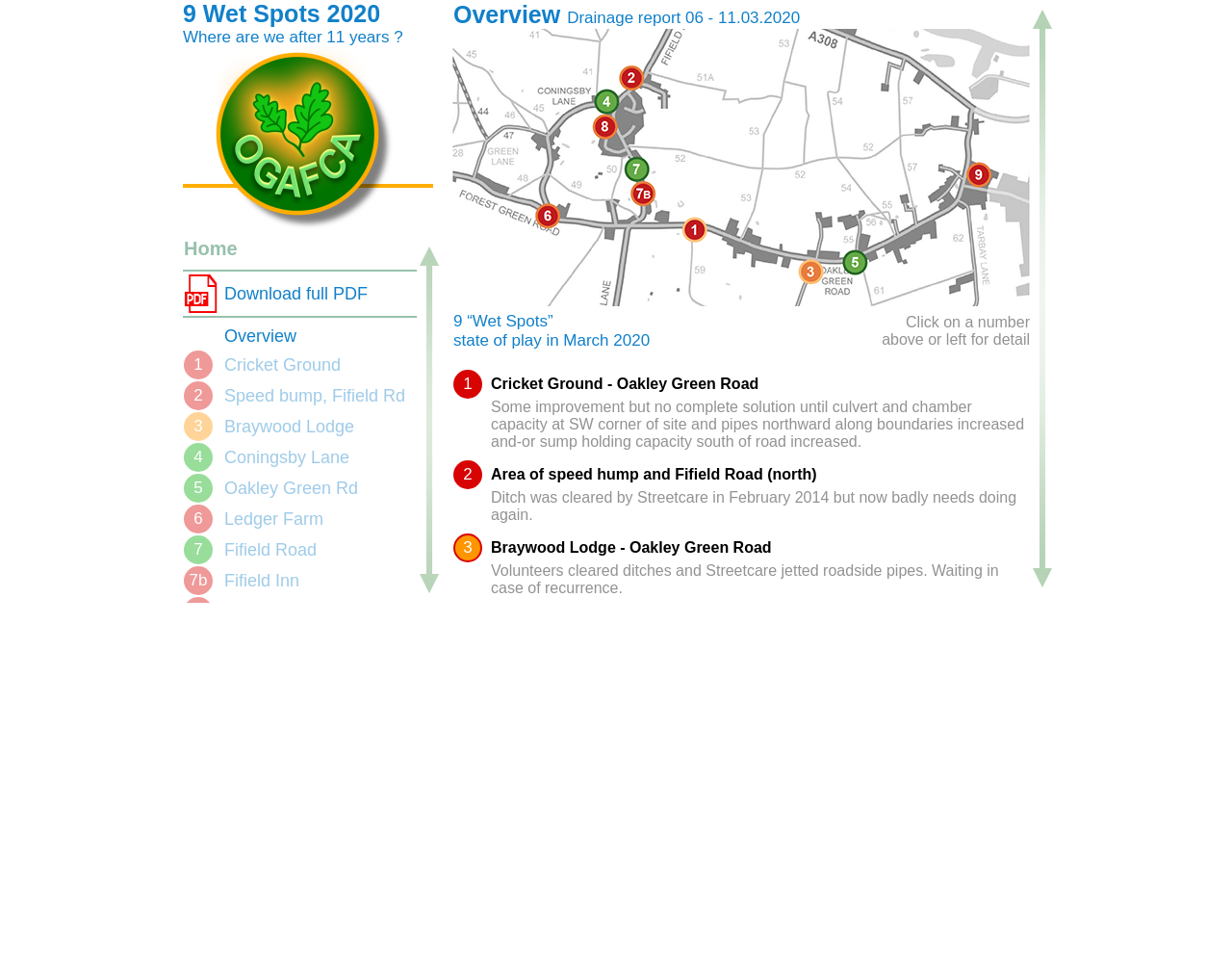Locate the coordinates of the bounding box for the clickable region that fulfills this instruction: "View Speed bump, Fifield Rd".

[0.182, 0.396, 0.338, 0.426]